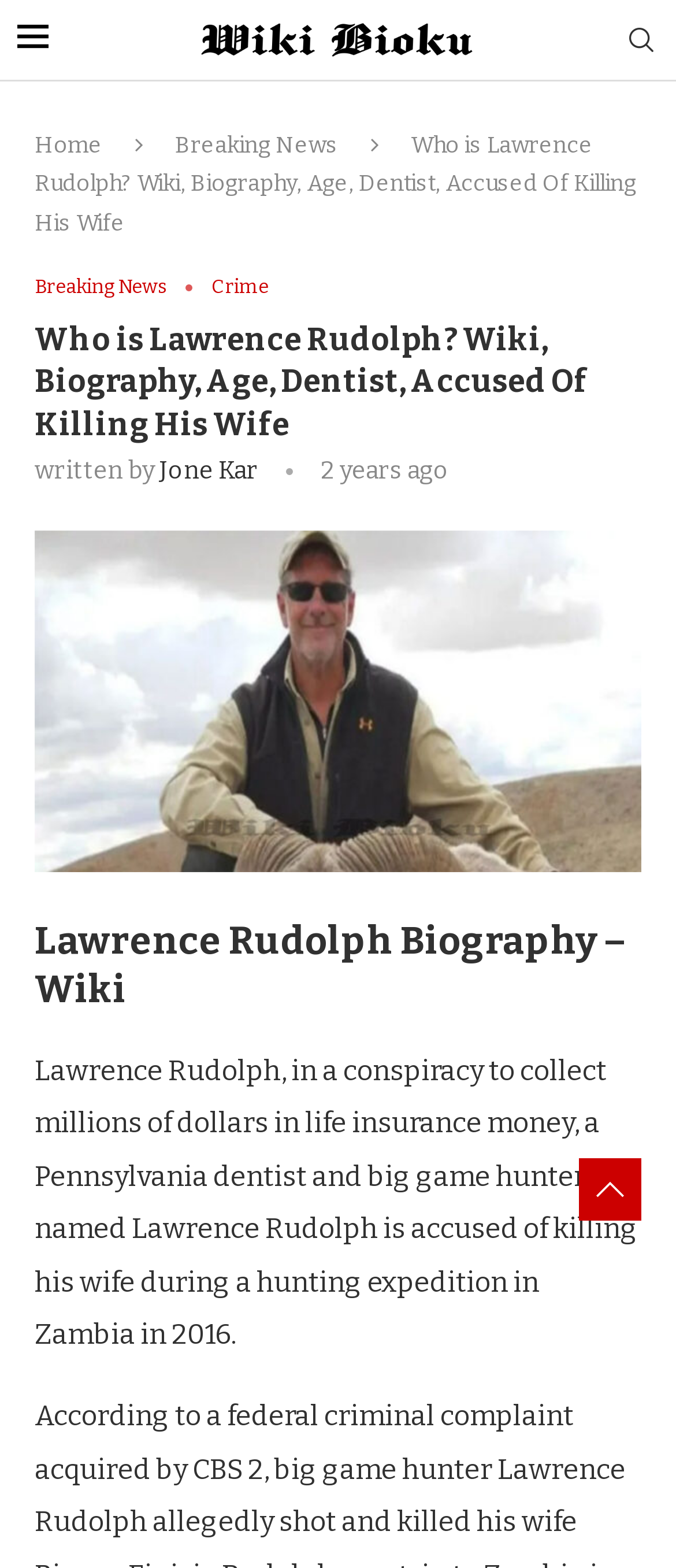With reference to the image, please provide a detailed answer to the following question: What is the name of the accused dentist?

I found the answer by looking at the heading 'Who is Lawrence Rudolph? Wiki, Biography, Age, Dentist, Accused Of Killing His Wife' and the StaticText 'Lawrence Rudolph, in a conspiracy to collect millions of dollars in life insurance money, a Pennsylvania dentist and big game hunter named Lawrence Rudolph is accused of killing his wife during a hunting expedition in Zambia in 2016.'